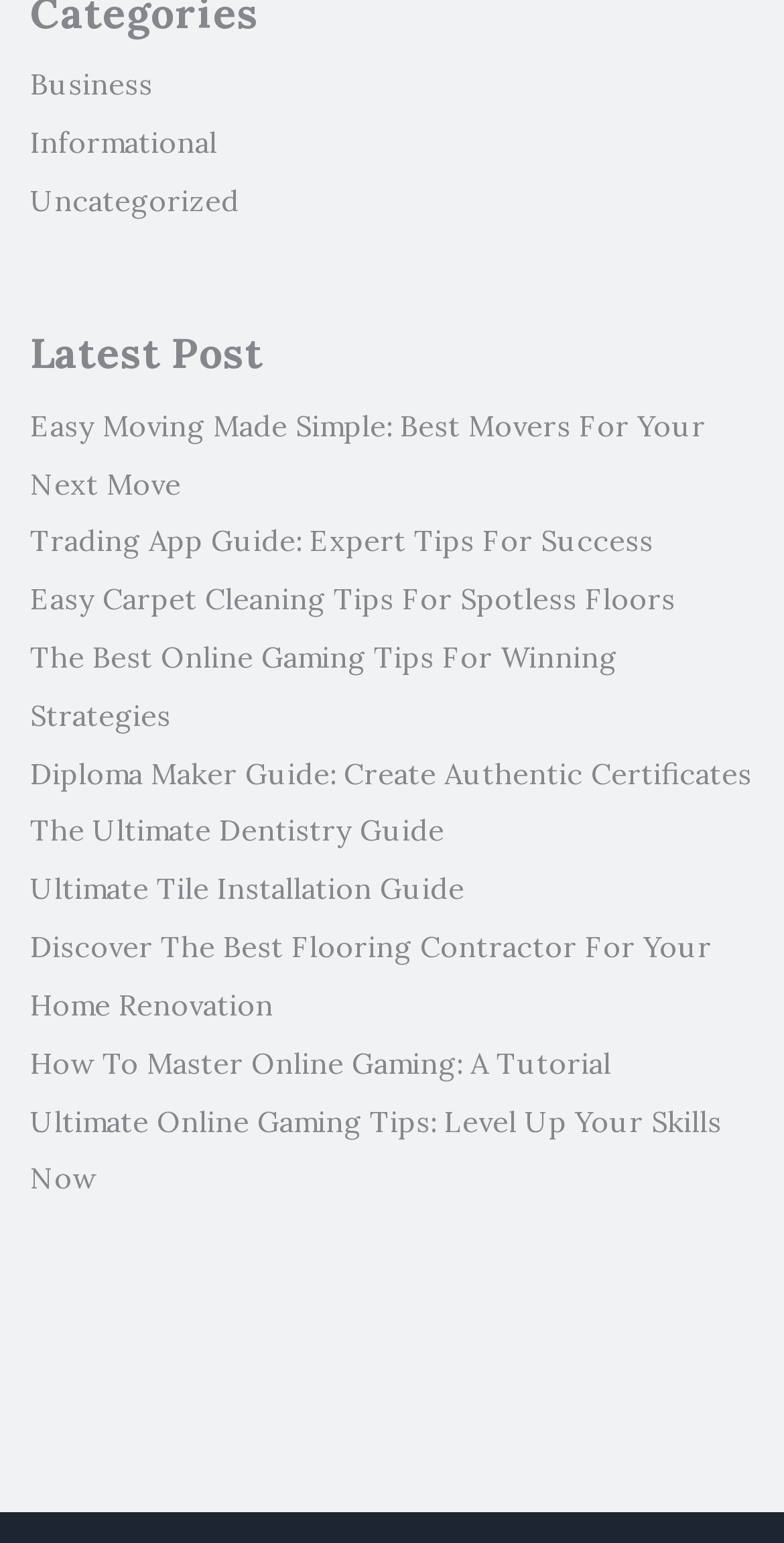Provide a brief response to the question using a single word or phrase: 
Are all articles related to gaming?

No